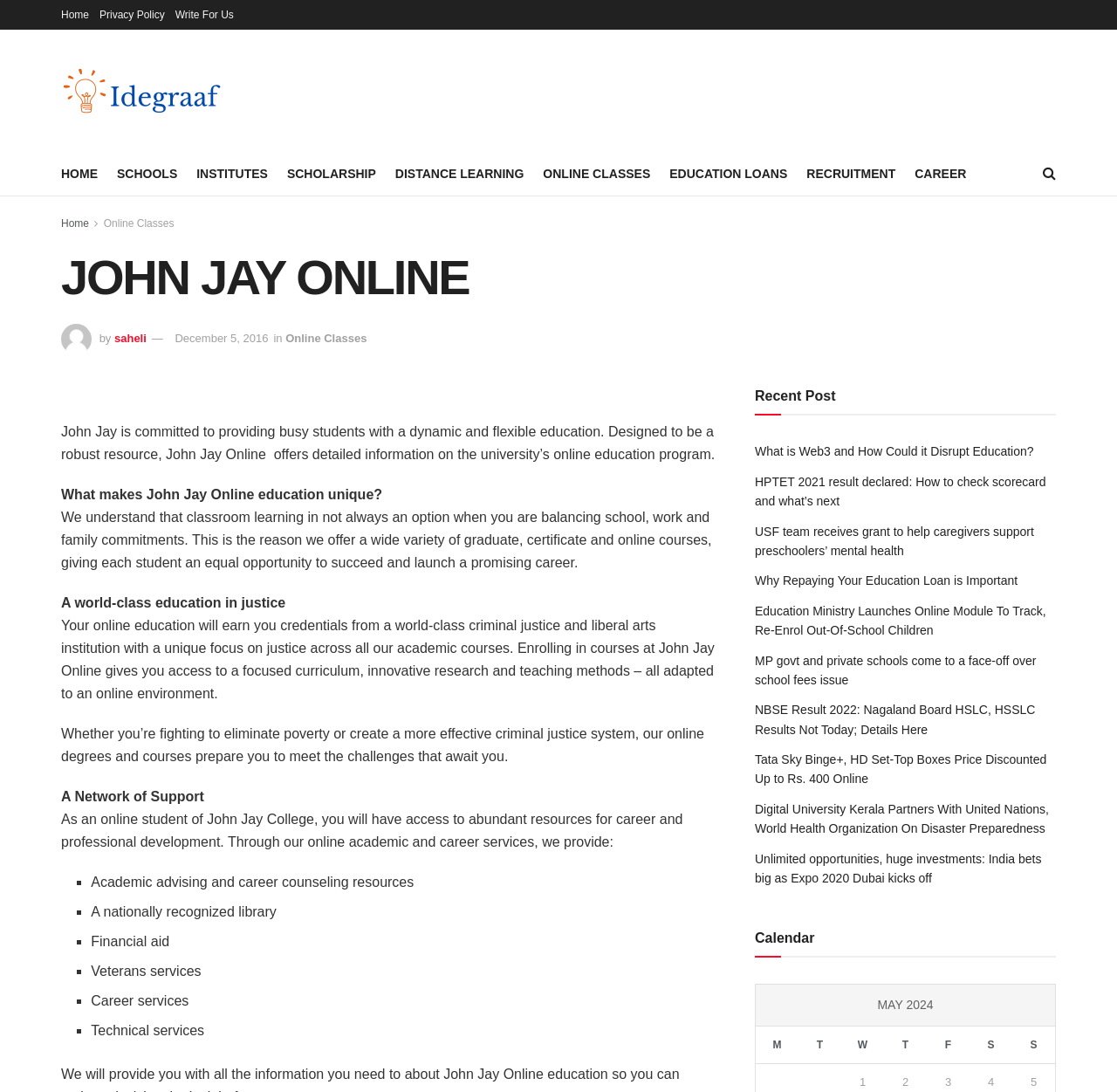What is the purpose of the online academic and career services?
Provide an in-depth answer to the question, covering all aspects.

The purpose of the online academic and career services can be found in the static text 'As an online student of John Jay College, you will have access to abundant resources for career and professional development.'